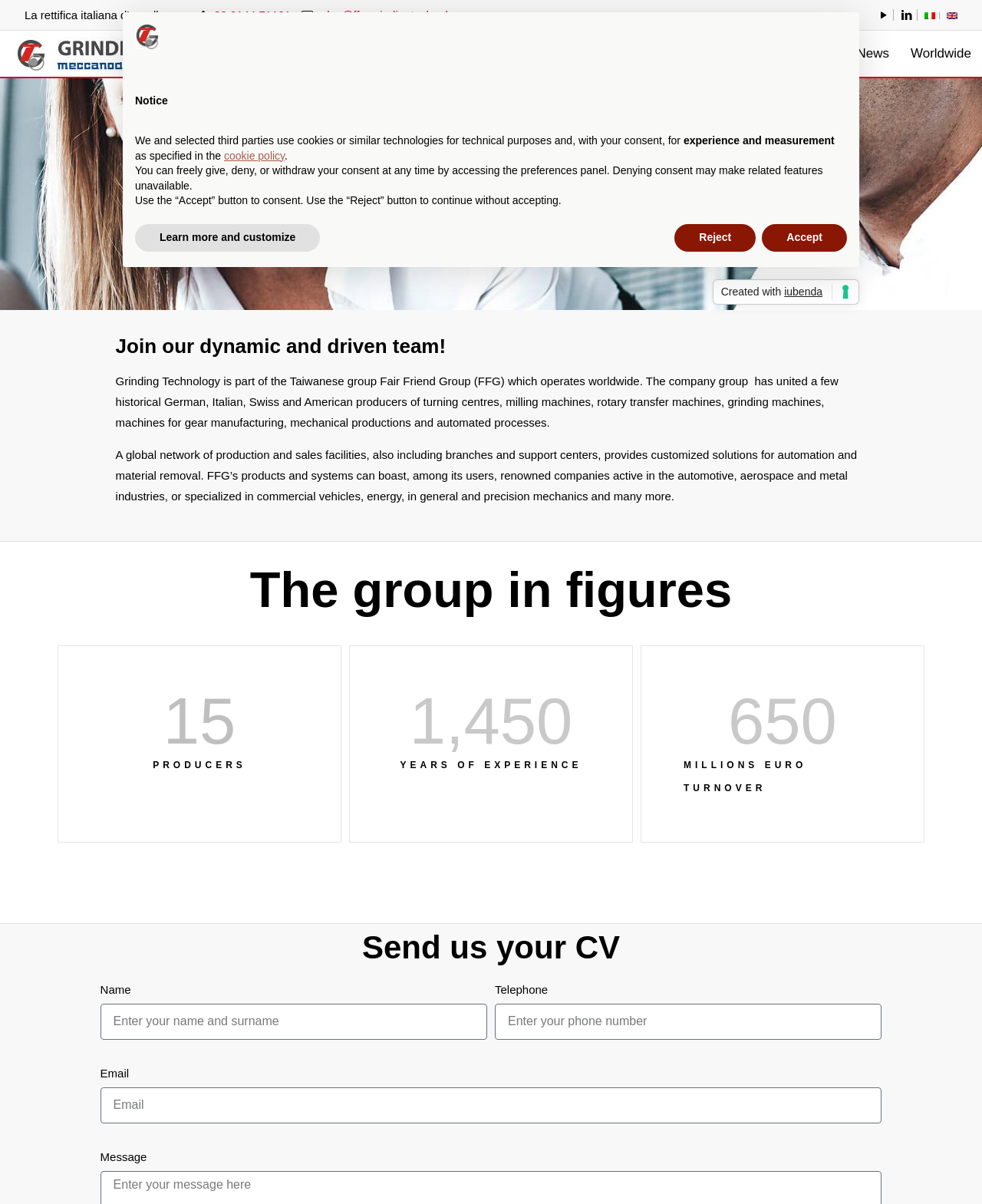Locate the bounding box coordinates of the element I should click to achieve the following instruction: "Click the Home link".

[0.442, 0.025, 0.499, 0.064]